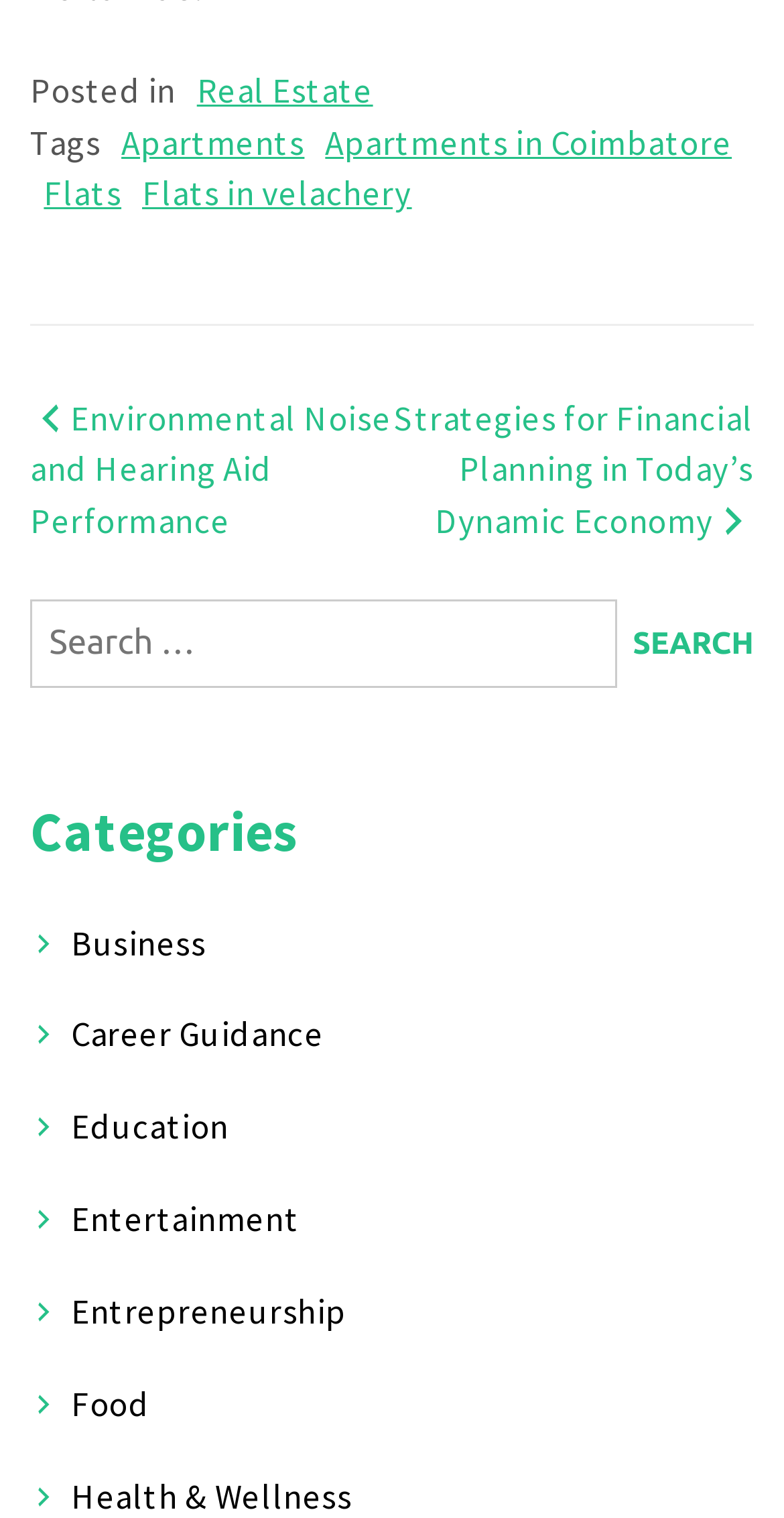Given the description of the UI element: "Entrepreneurship", predict the bounding box coordinates in the form of [left, top, right, bottom], with each value being a float between 0 and 1.

[0.091, 0.849, 0.442, 0.879]